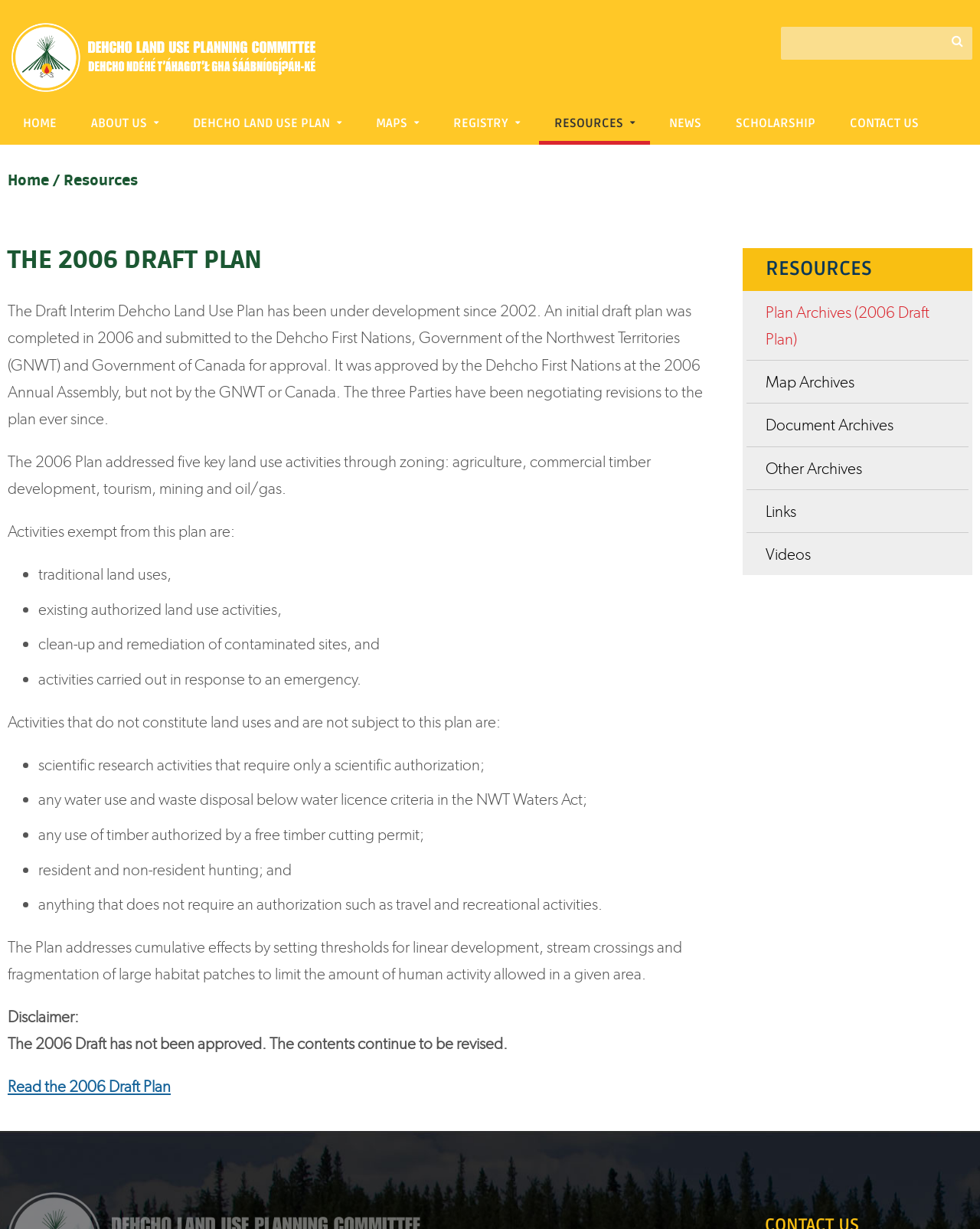Mark the bounding box of the element that matches the following description: "Home".

[0.008, 0.086, 0.073, 0.118]